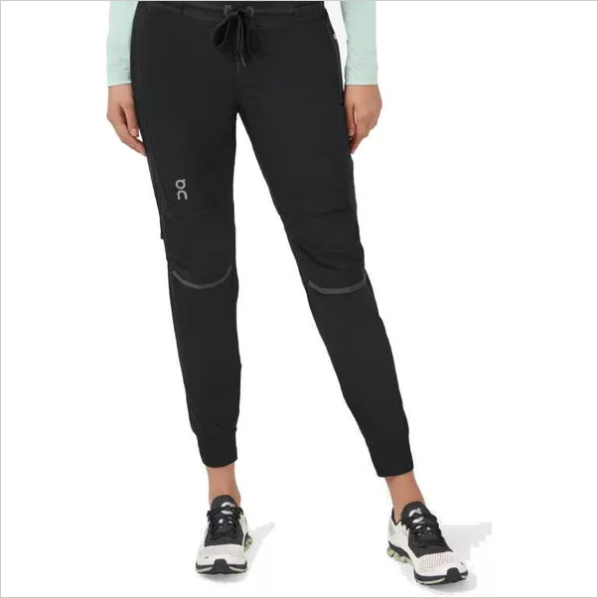Offer a detailed account of the various components present in the image.

This image showcases a pair of women's running pants from On Running, designed for both comfort and performance. The pants are predominantly black, featuring a slim fit that tapers at the ankles, enhanced by elastic cuffs for a snug finish. They incorporate practical details such as zippered pockets, and the 'bc' logo is subtly displayed on the left thigh. The model complements the pants with a light-colored long-sleeve top and black running shoes, emphasizing an athletic yet stylish look suitable for various outdoor activities. The overall design merges functionality with modern athletic wear aesthetics, making these pants ideal for running or casual outings.